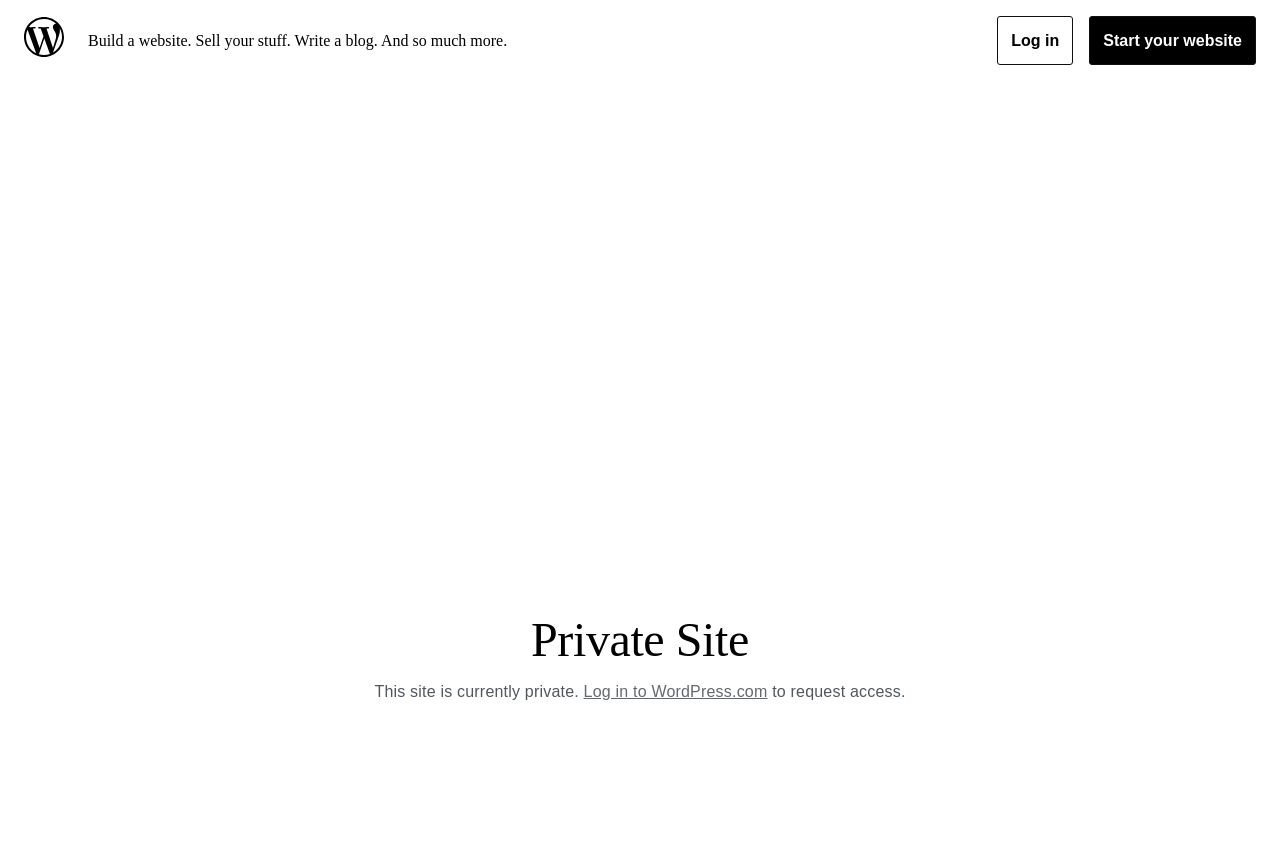Generate a detailed explanation of the webpage's features and information.

The webpage is titled "Private Site" and has a prominent image of the WordPress.com logo at the top left corner. Below the logo, there is a brief description that reads "Build a website. Sell your stuff. Write a blog. And so much more." 

At the top right corner, there are two links: "Log in" and "Start your website", positioned side by side. 

Further down the page, there is a heading that also reads "Private Site", centered horizontally. Below this heading, there is a message that states "This site is currently private." followed by a link to "Log in to WordPress.com" and a brief text "to request access."